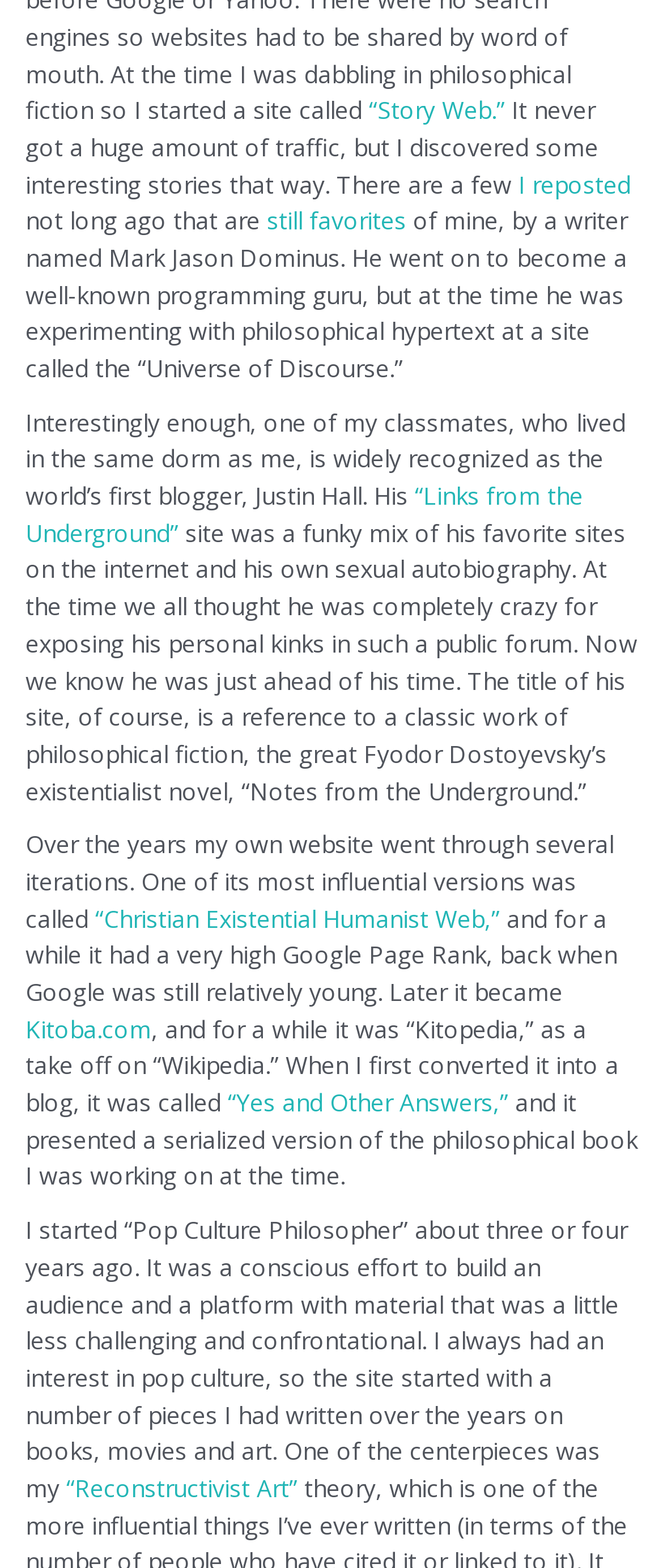What is the name of the philosophical book being worked on?
Provide a detailed answer to the question, using the image to inform your response.

The text mentions that the author was working on a philosophical book, but it does not specify the title of the book.